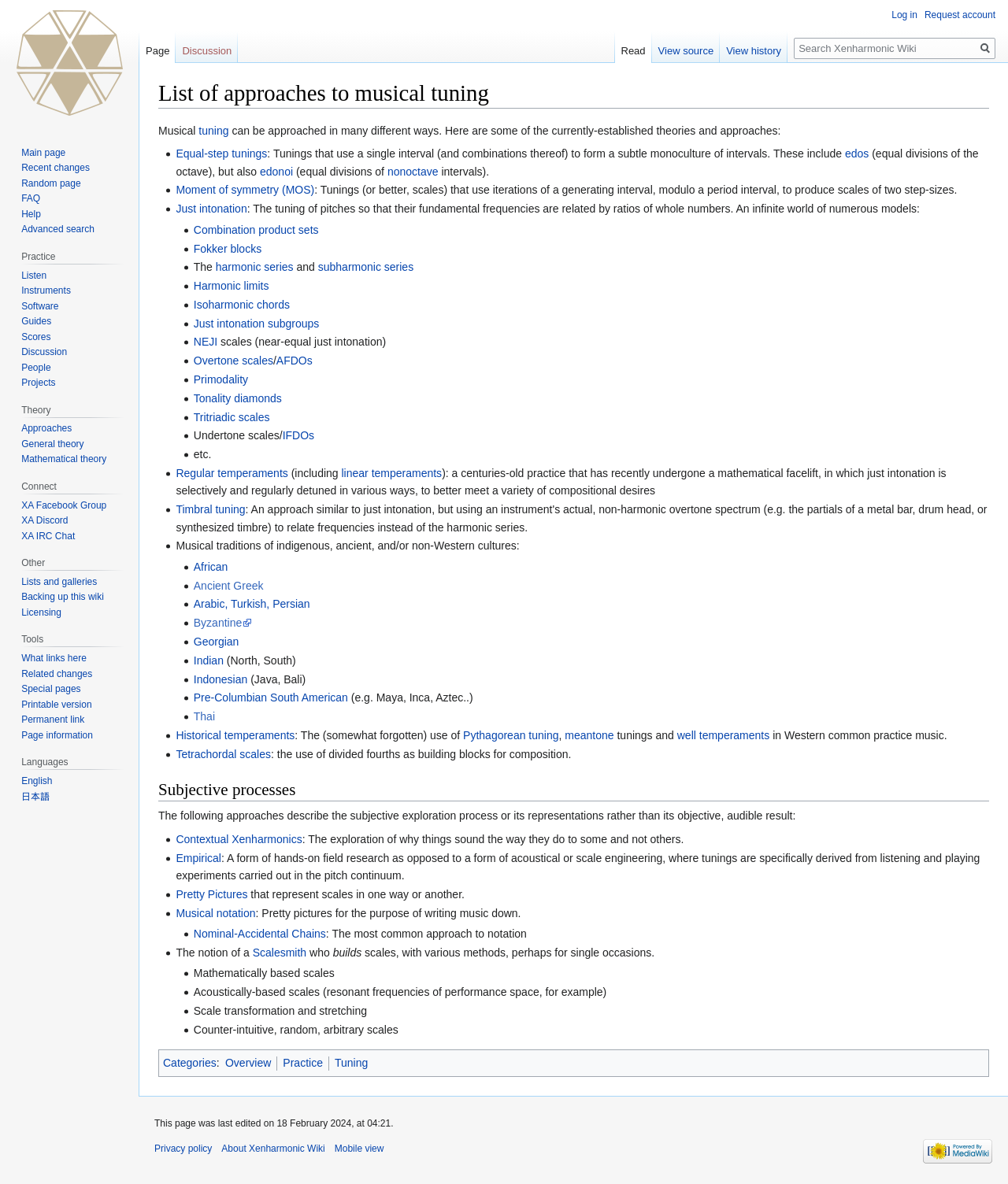Show the bounding box coordinates of the region that should be clicked to follow the instruction: "Click on 'Equal-step tunings'."

[0.175, 0.125, 0.265, 0.135]